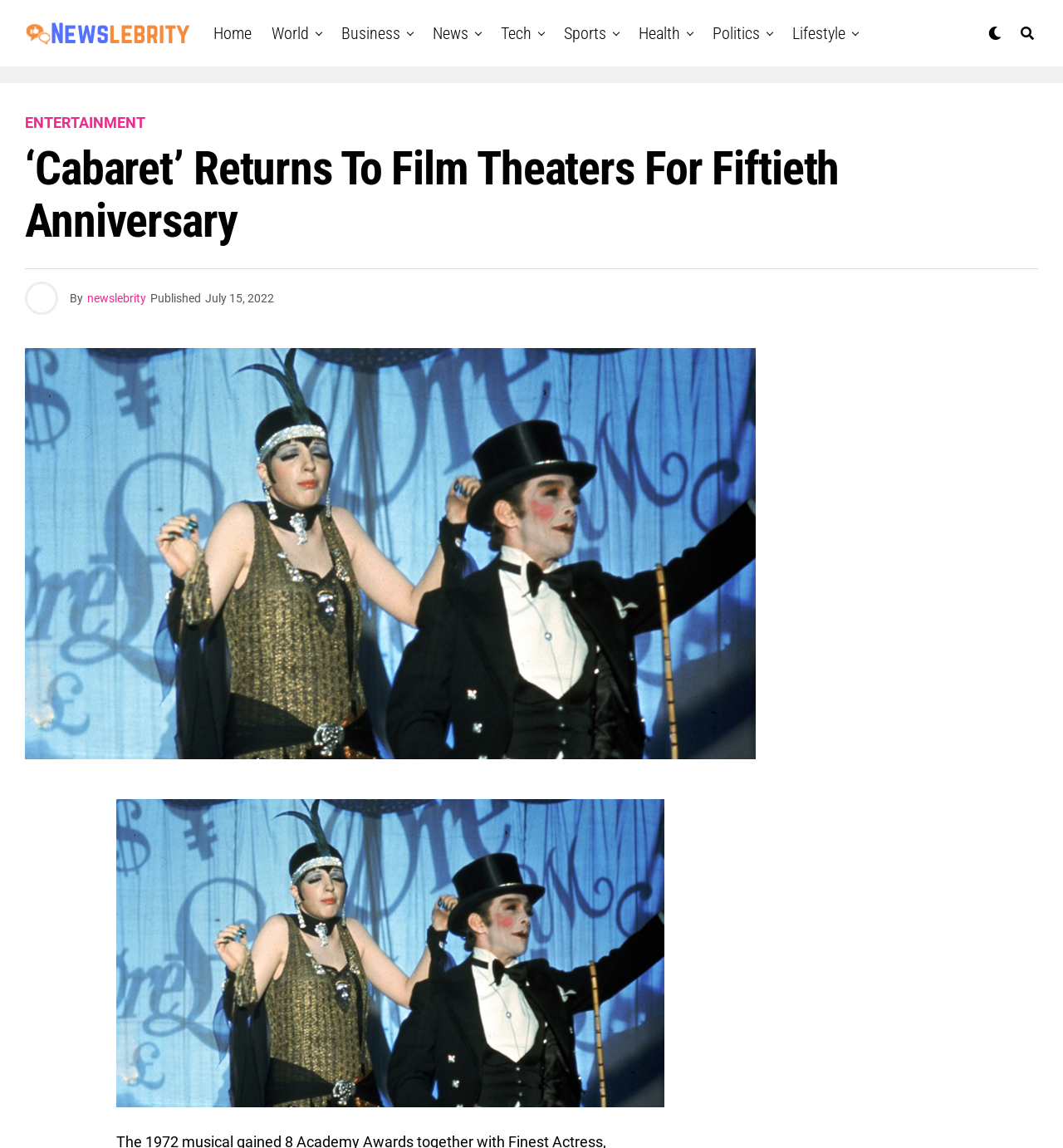Find the bounding box coordinates of the element you need to click on to perform this action: 'view article by newslebrity'. The coordinates should be represented by four float values between 0 and 1, in the format [left, top, right, bottom].

[0.082, 0.254, 0.138, 0.266]